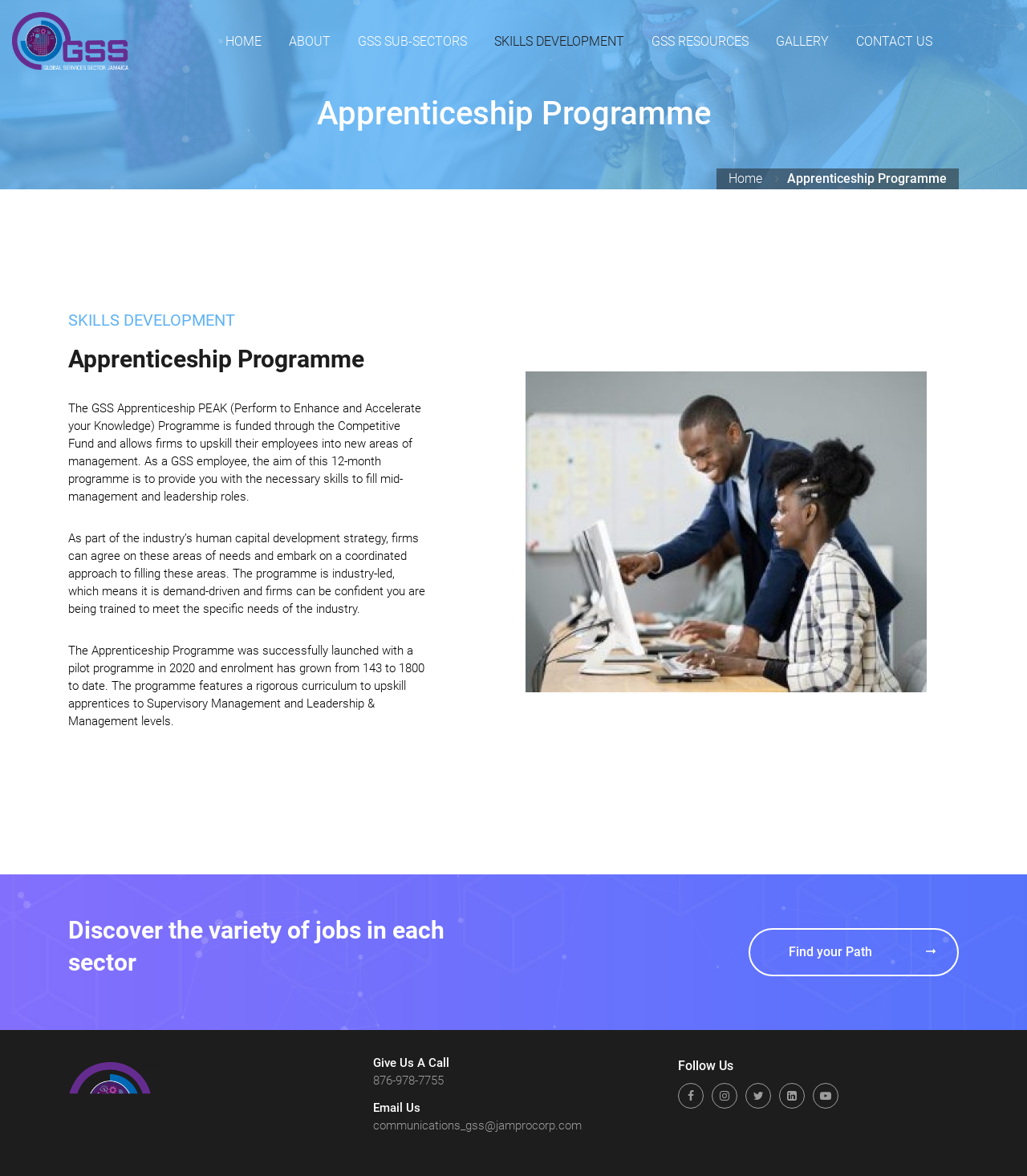Please locate the bounding box coordinates of the region I need to click to follow this instruction: "Click HOME".

[0.22, 0.0, 0.255, 0.071]